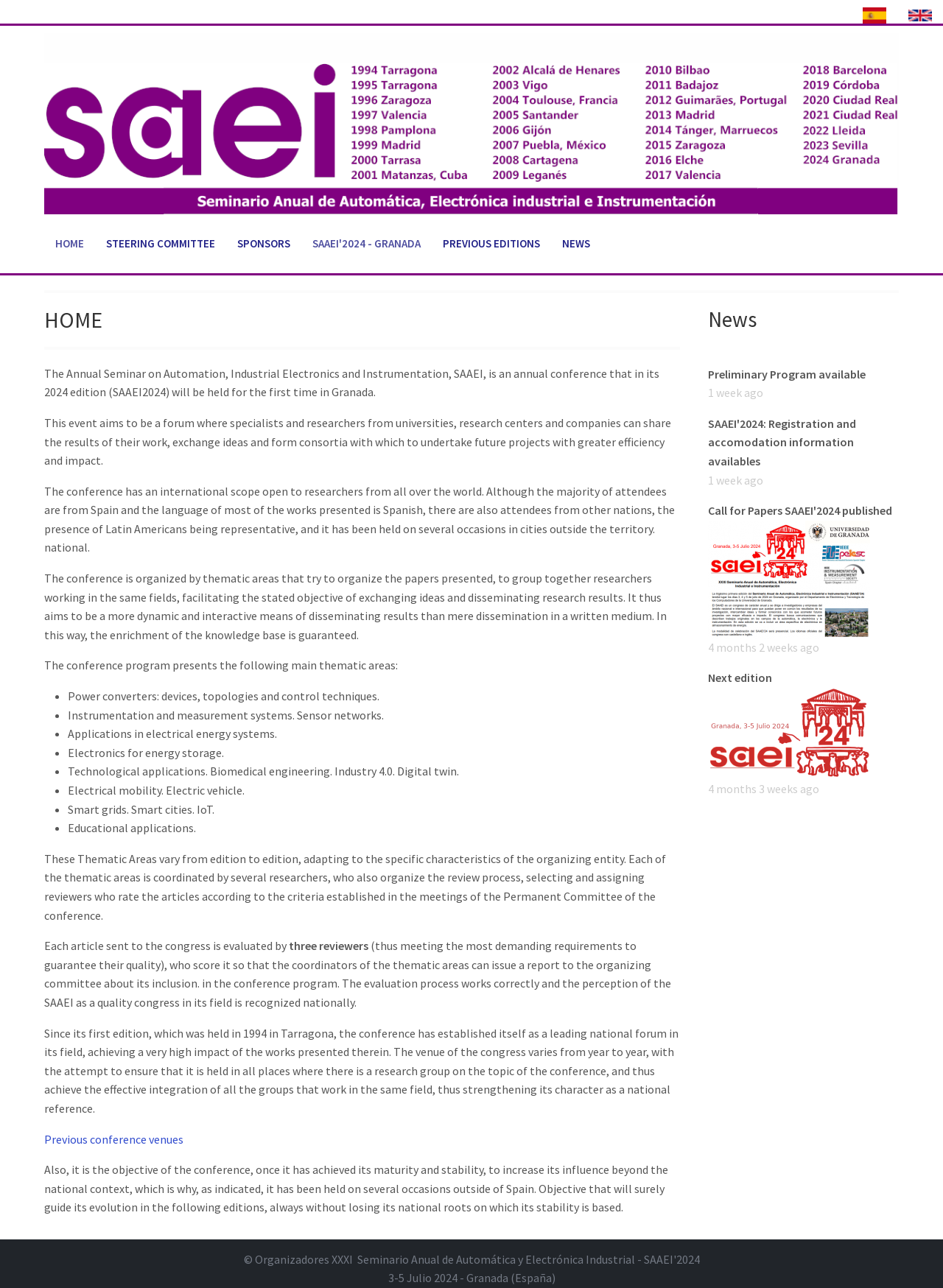Answer the question briefly using a single word or phrase: 
What is the language of the link at the top right corner?

Spanish